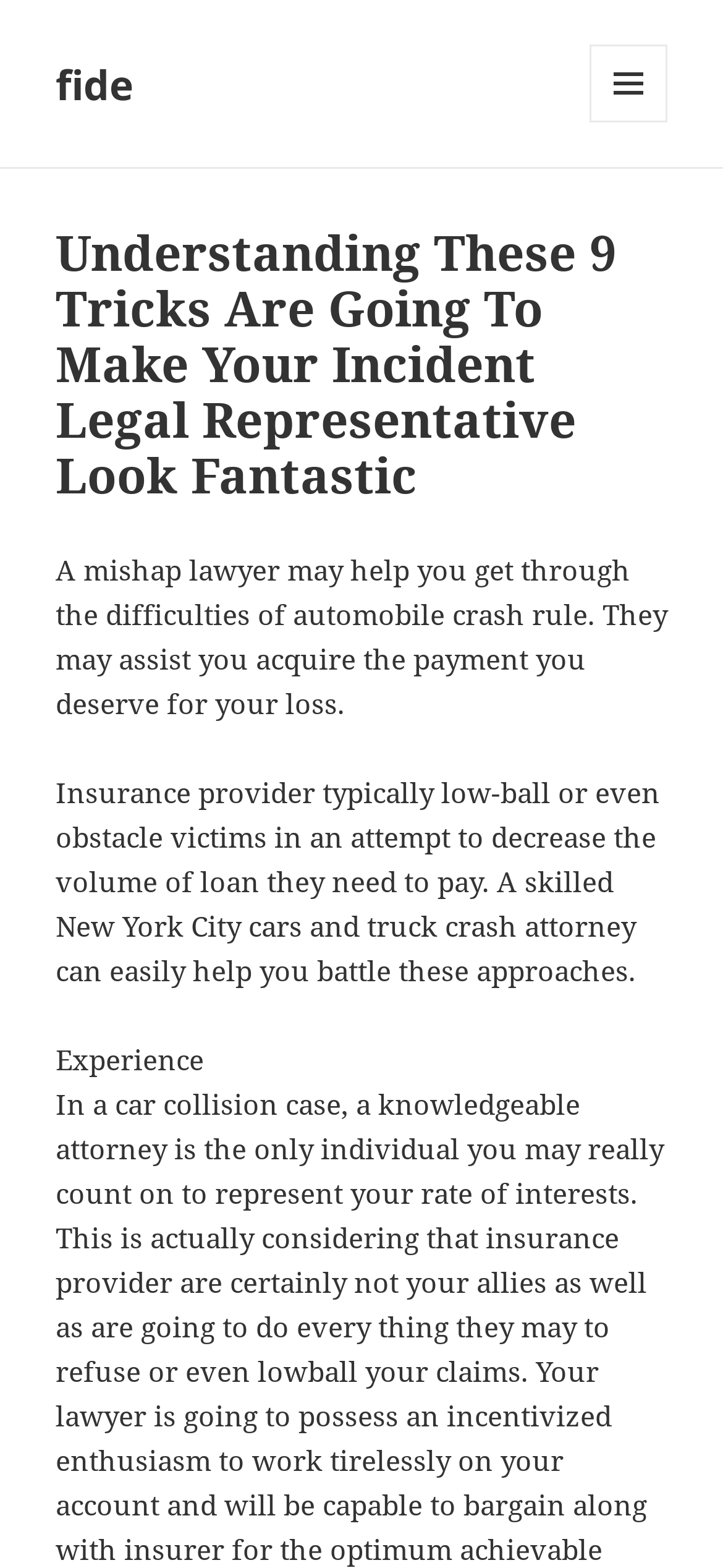Carefully observe the image and respond to the question with a detailed answer:
What can a skilled New York City car crash attorney do?

A skilled New York City car crash attorney can help you battle these approaches, referring to the insurance providers' tactics of low-balling or obstructing victims.